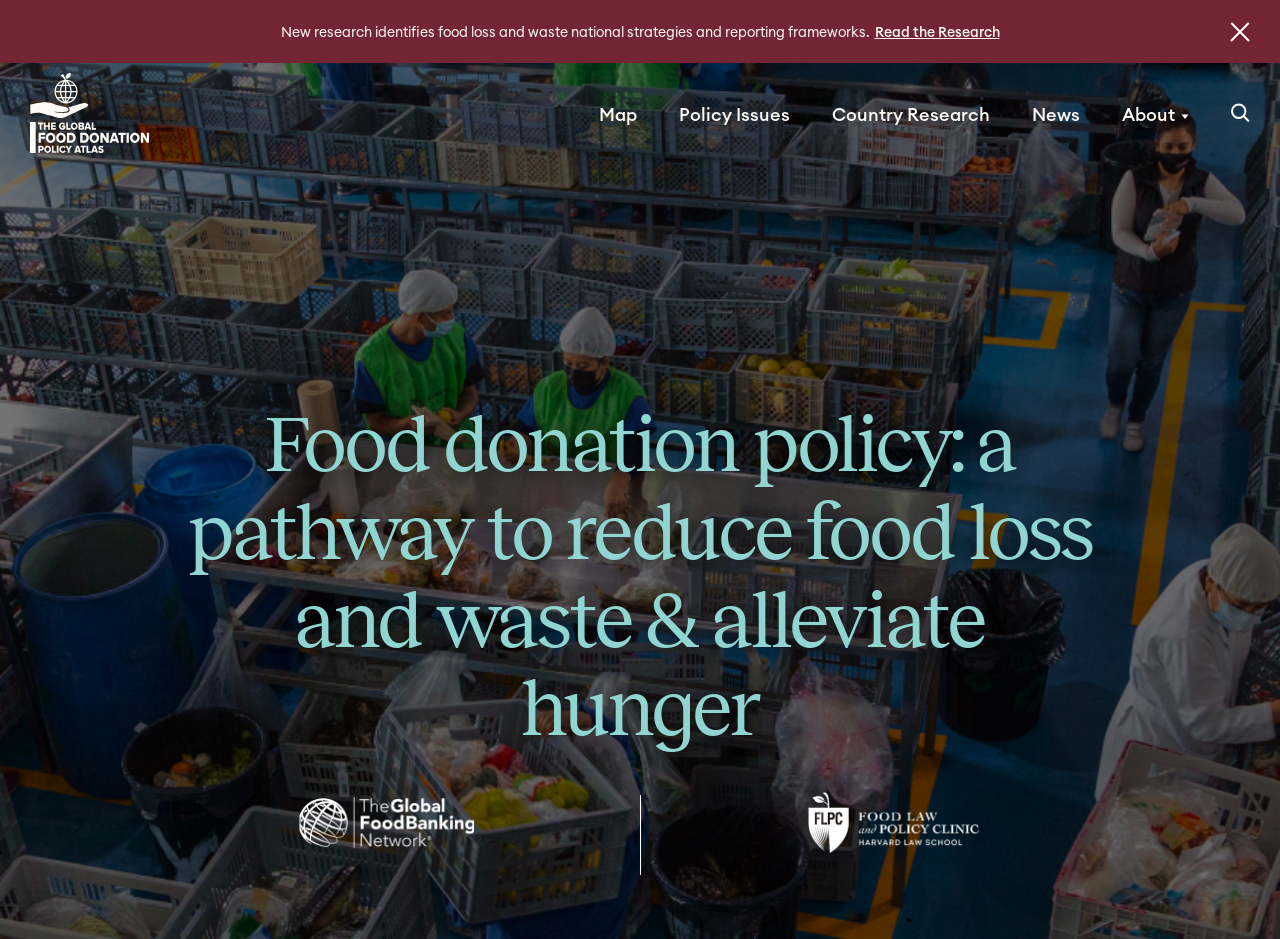What is the purpose of the 'Skip to main content' link?
Use the image to give a comprehensive and detailed response to the question.

The 'Skip to main content' link is usually used to provide accessibility for users who use screen readers or have difficulty navigating through the webpage. It allows them to bypass the navigation menu and go directly to the main content of the webpage.